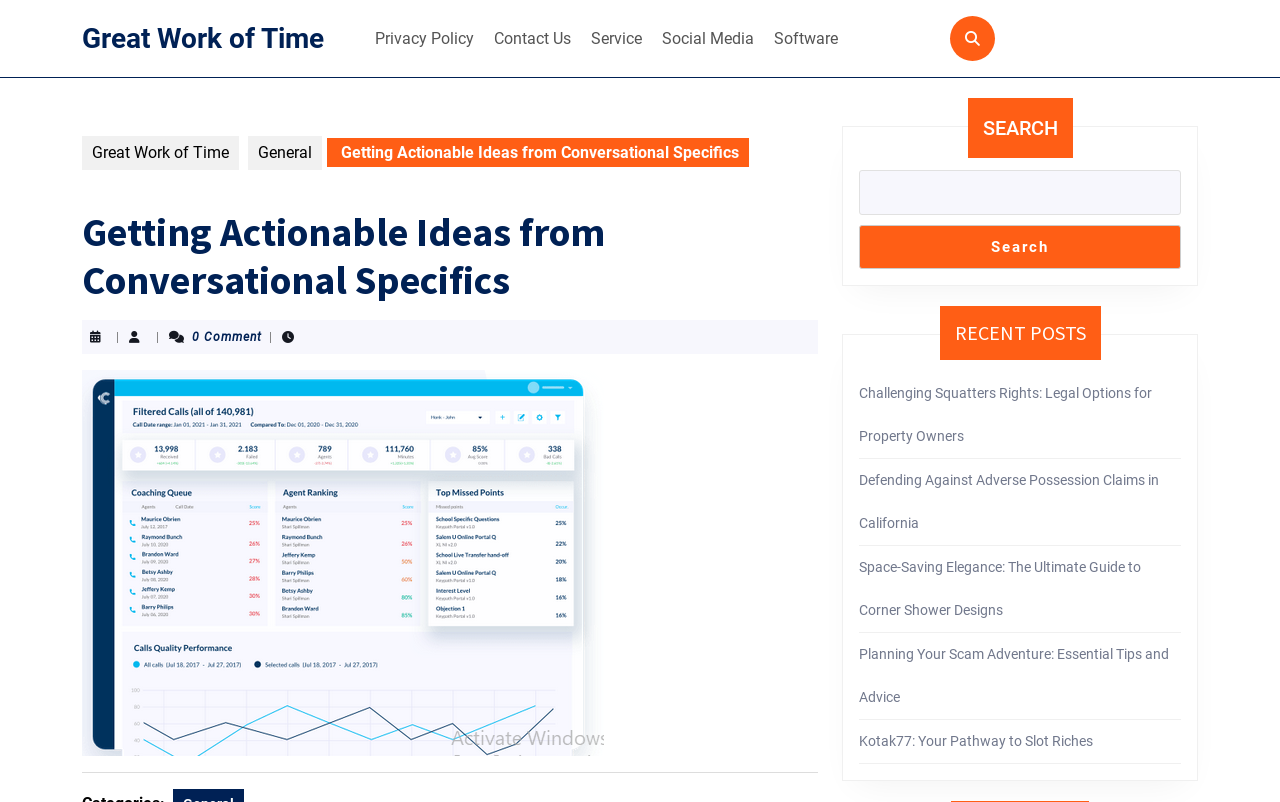Locate the bounding box coordinates of the segment that needs to be clicked to meet this instruction: "Go to the Contact Us page".

[0.38, 0.023, 0.452, 0.073]